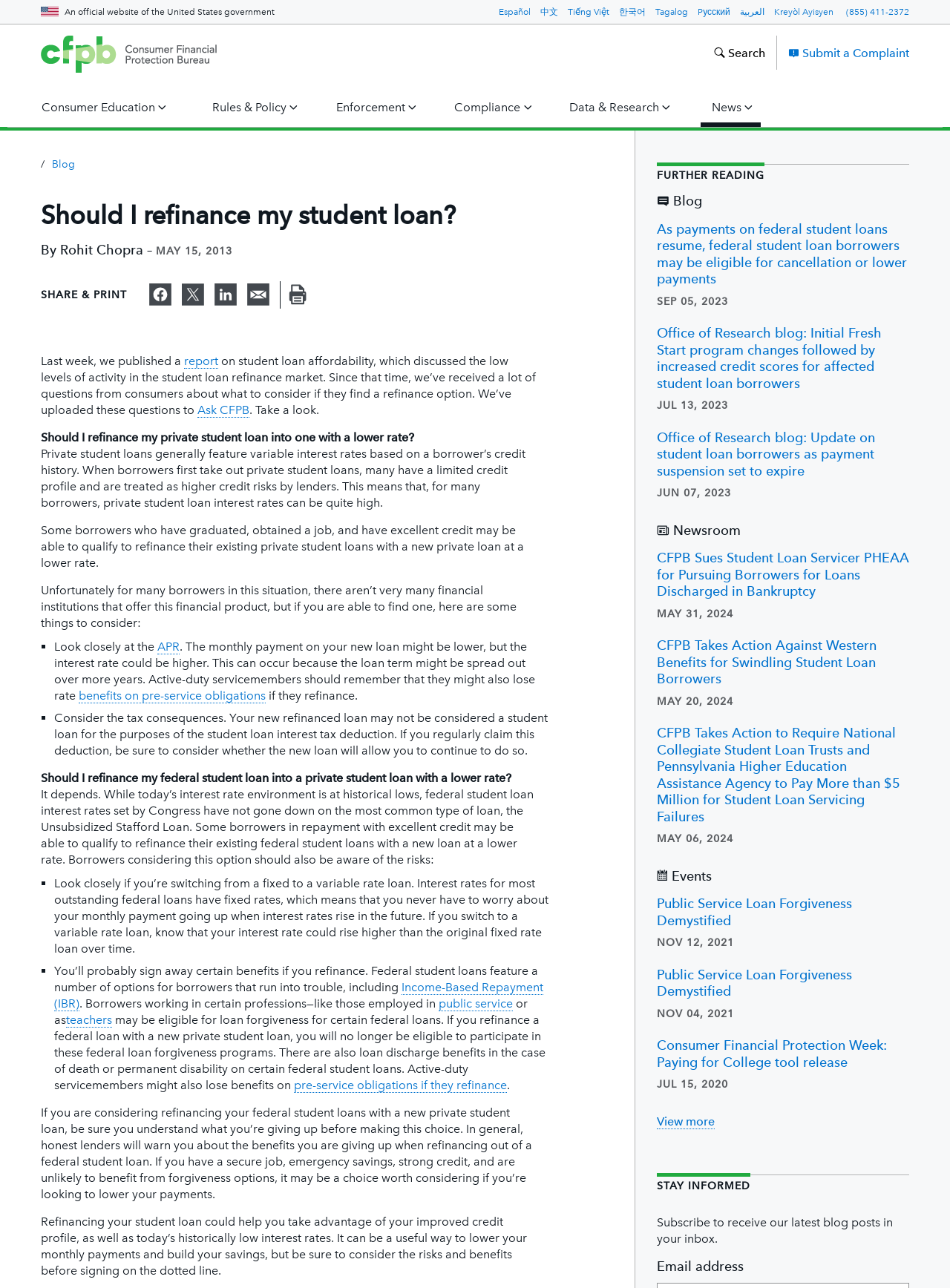What is the topic of the article?
Based on the image, give a one-word or short phrase answer.

Student loan refinancing